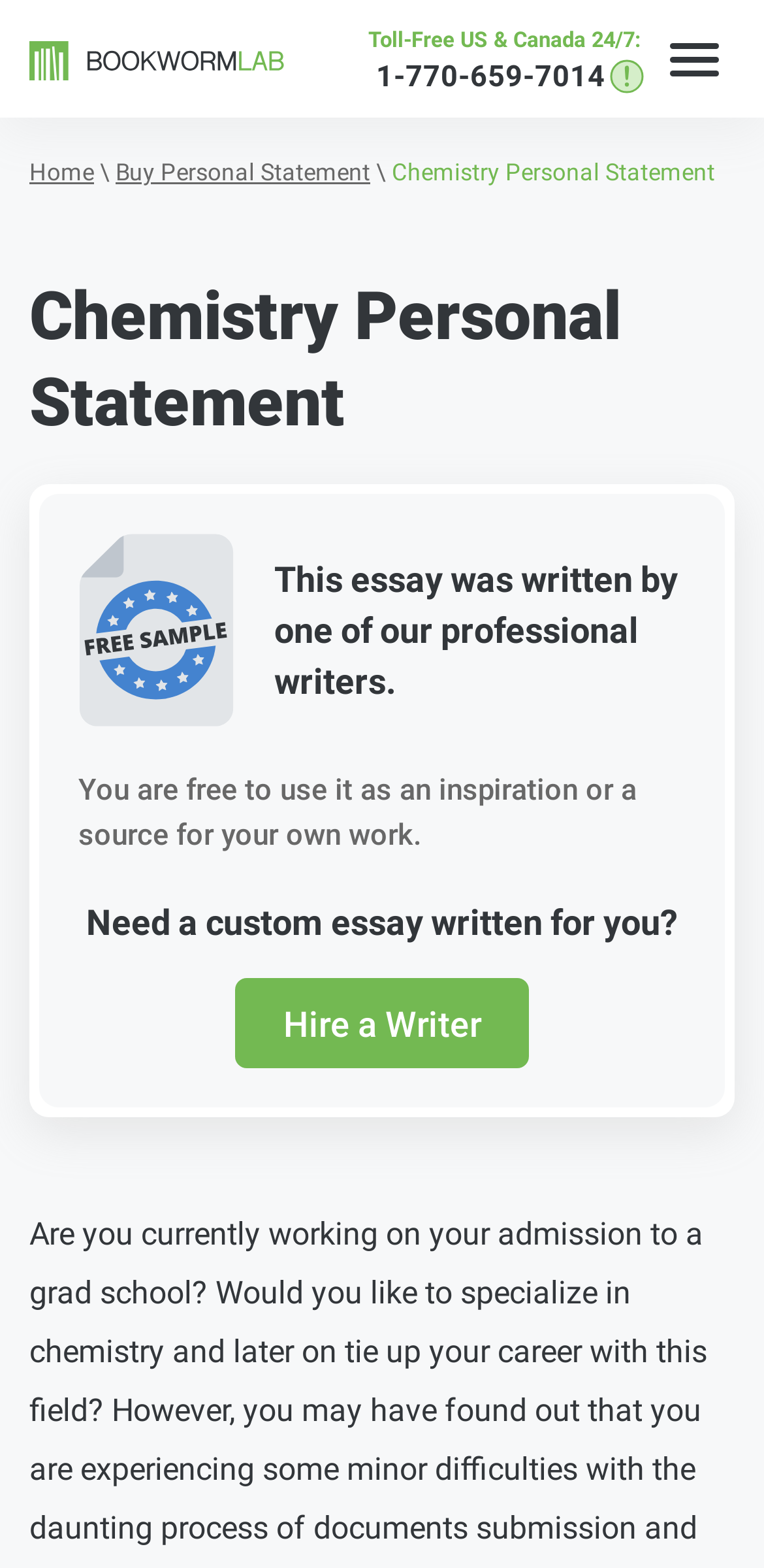Describe all the key features and sections of the webpage thoroughly.

The webpage is about Chemistry Personal Statement services offered by BookwormLab. At the top, there is a header section with a logo of BookwormLab on the left, accompanied by a phone number and a warning icon on the right. Below the header, there is a navigation menu with links to "Home" and "Buy Personal Statement" on the left, and a heading that reads "Chemistry Personal Statement" spanning across the page.

In the main content area, there is an image with a label "Free Sample" on the left, and a paragraph of text that describes the sample essay provided. The text explains that the essay was written by a professional writer and can be used as inspiration or a source for one's own work. Below this, there is another paragraph that asks if a custom essay is needed, and provides a link to "Hire a Writer" on the right.

Throughout the page, there are a total of 4 links, 5 images, and 7 blocks of static text. The layout is organized, with clear headings and concise text, making it easy to navigate and understand the services offered by BookwormLab.